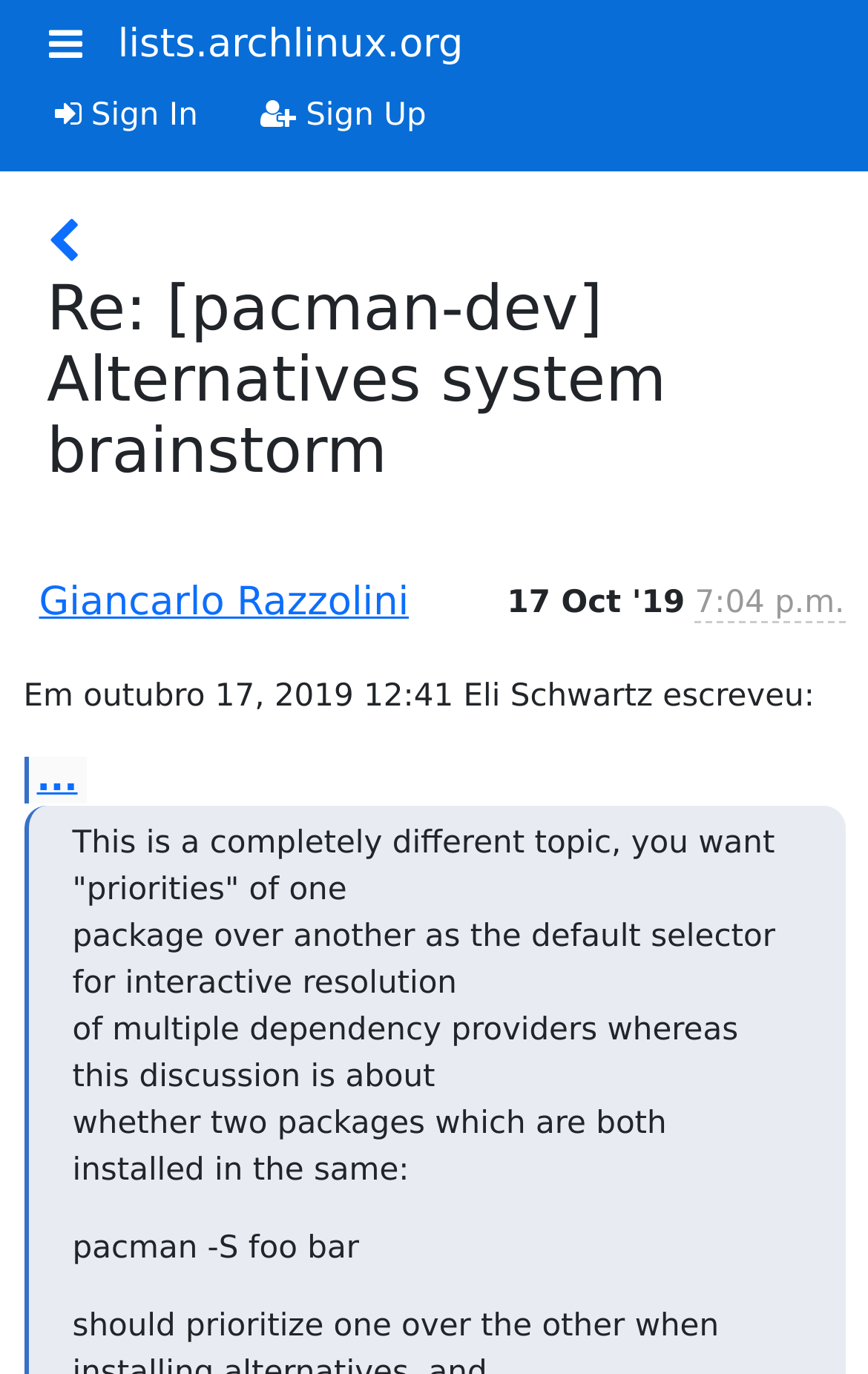What is the command mentioned in the email?
Look at the image and respond with a one-word or short phrase answer.

pacman -S foo bar